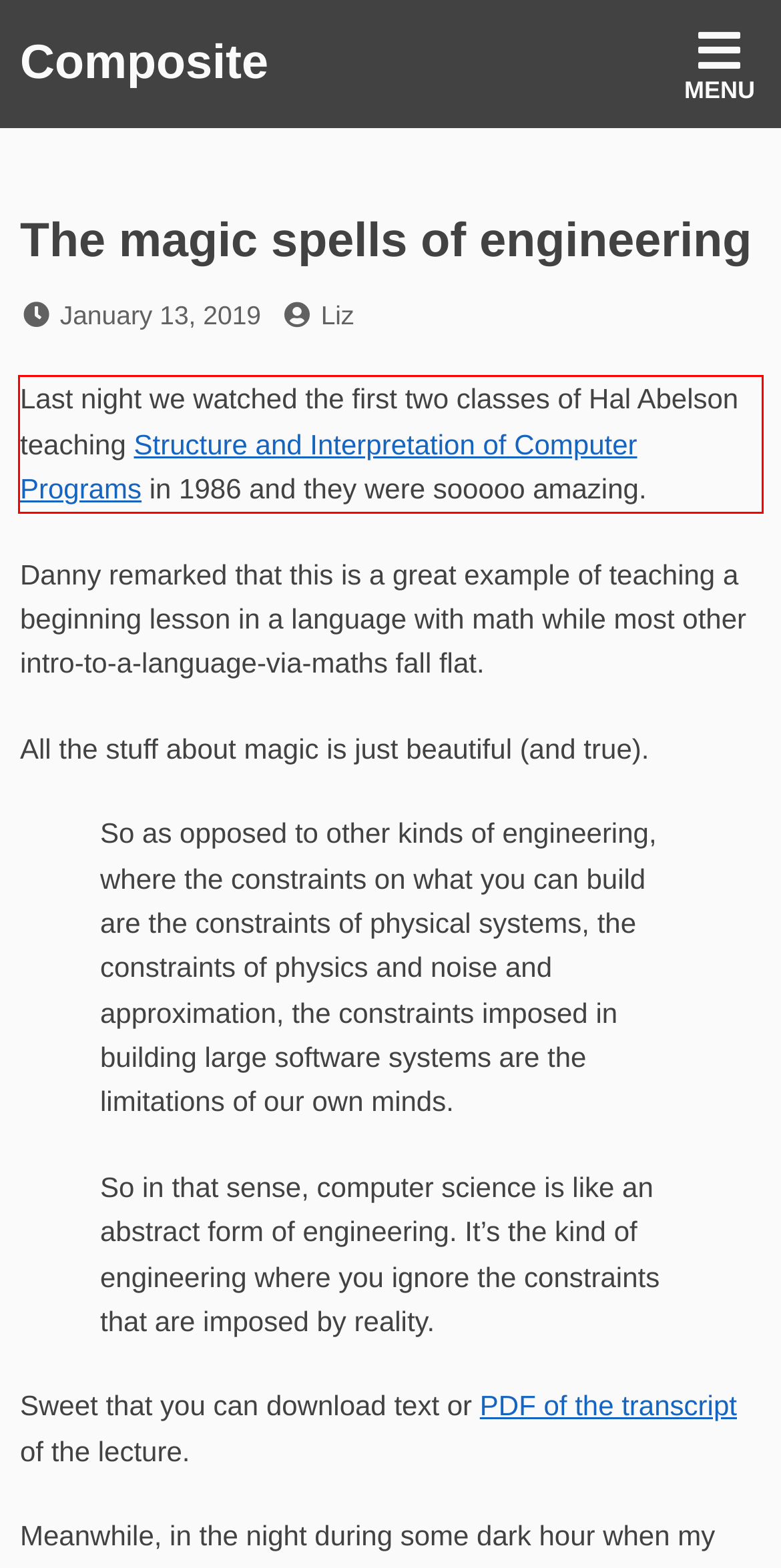Please perform OCR on the text content within the red bounding box that is highlighted in the provided webpage screenshot.

Last night we watched the first two classes of Hal Abelson teaching Structure and Interpretation of Computer Programs in 1986 and they were sooooo amazing.